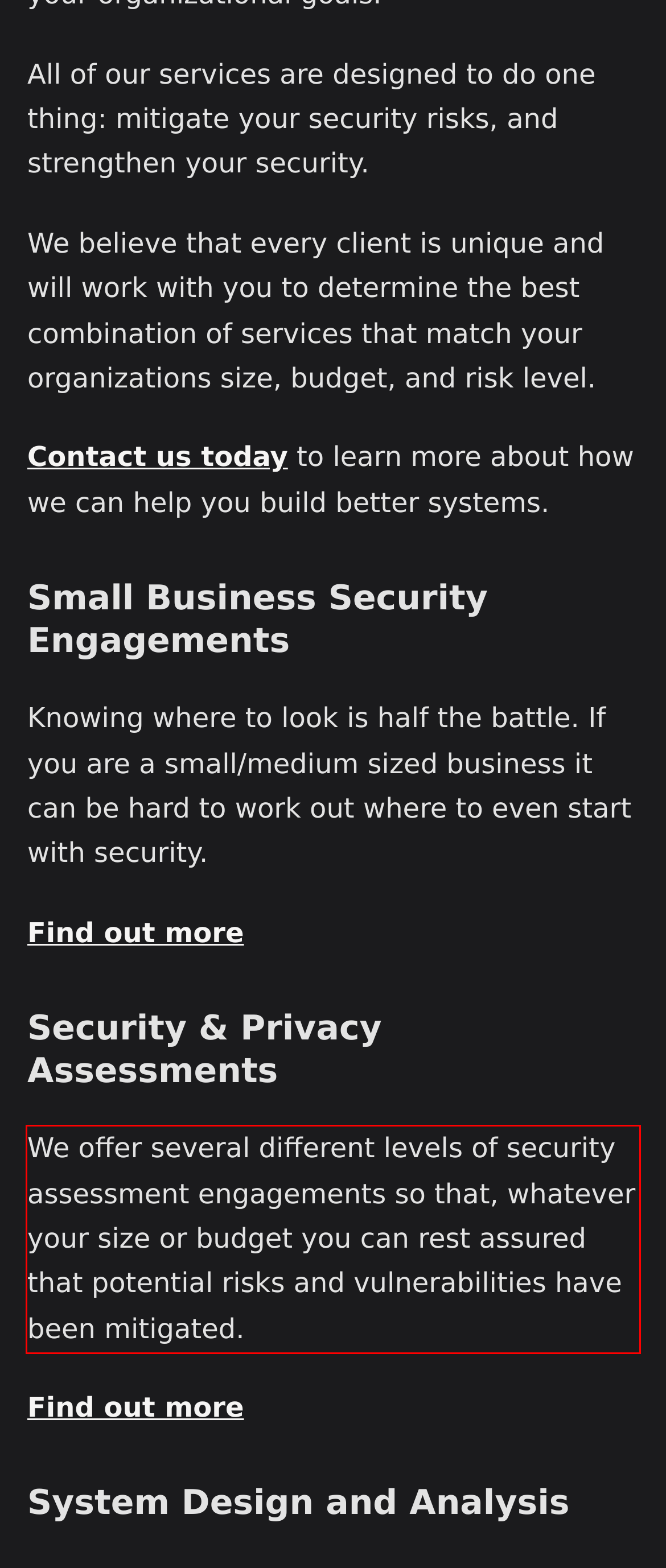Please examine the screenshot of the webpage and read the text present within the red rectangle bounding box.

We offer several different levels of security assessment engagements so that, whatever your size or budget you can rest assured that potential risks and vulnerabilities have been mitigated.